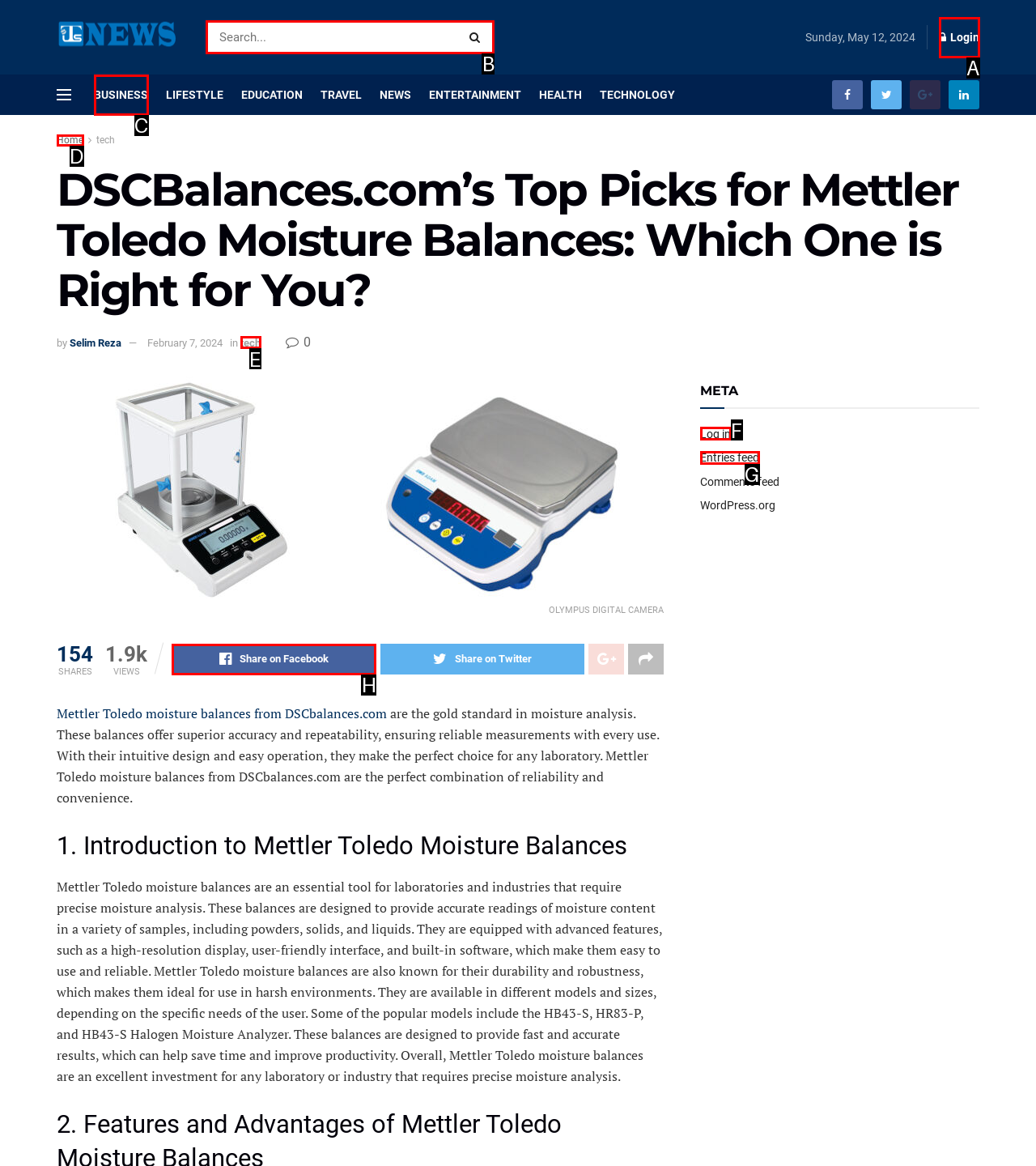From the given choices, which option should you click to complete this task: Search for something? Answer with the letter of the correct option.

B